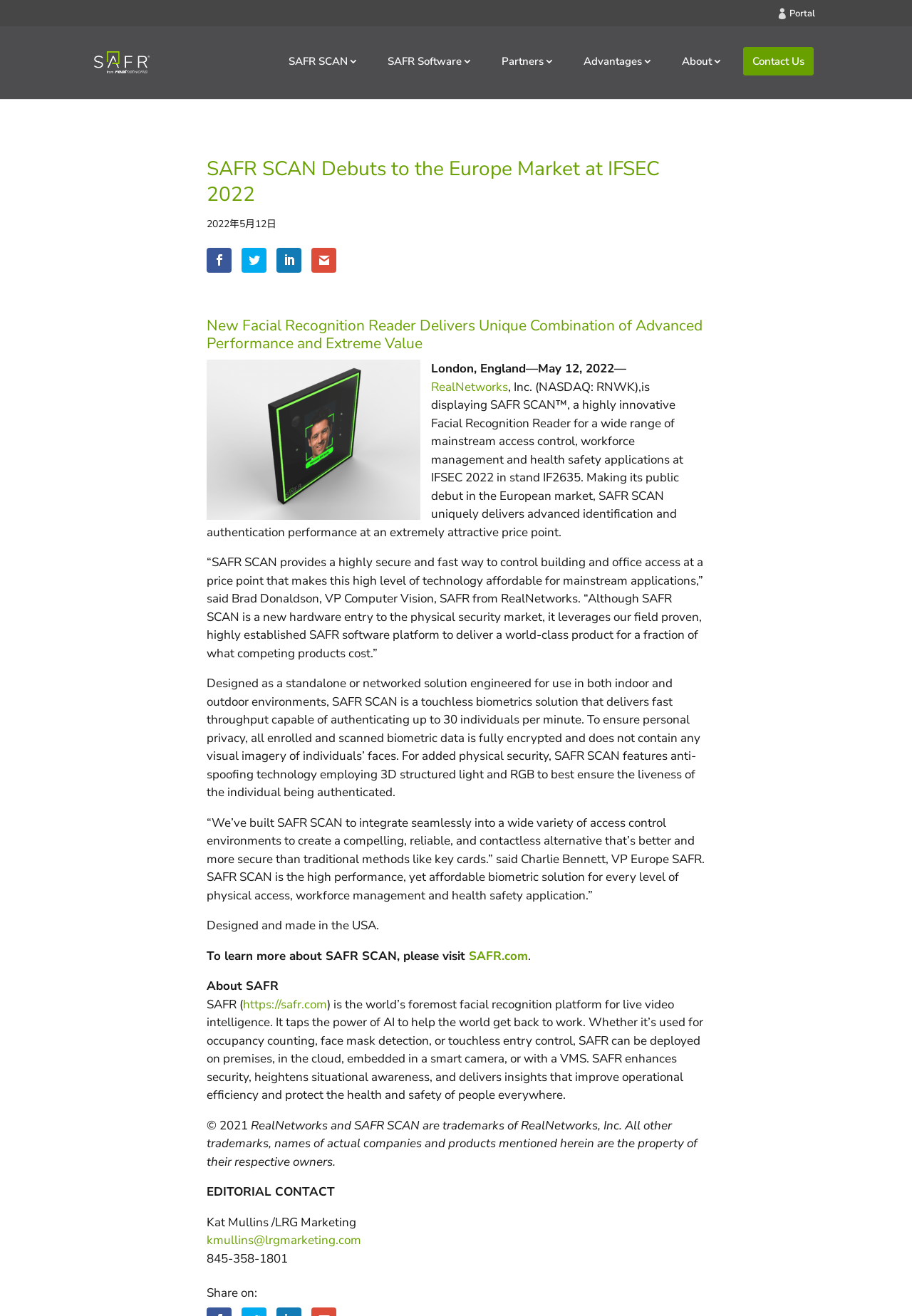Produce a meticulous description of the webpage.

The webpage is about SAFR SCAN, a facial recognition reader, debuting in the European market at IFSEC 2022. At the top, there are several links to different sections of the website, including "Portal", "SAFR", "SAFR SCAN 3", "SAFR Software 3", "Partners 3", "Advantages 3", "About 3", and "Contact Us". 

Below the links, there is a heading that reads "SAFR SCAN Debuts to the Europe Market at IFSEC 2022". Next to the heading, there is a date "2022年5月12日" and four social media links. 

The main content of the webpage is divided into several sections. The first section introduces SAFR SCAN, a highly innovative facial recognition reader for access control, workforce management, and health safety applications. It highlights the product's advanced identification and authentication performance at an attractive price point.

The second section features a quote from Brad Donaldson, VP Computer Vision, SAFR from RealNetworks, discussing the benefits of SAFR SCAN. 

The third section provides more details about the product, including its design, features, and capabilities. It mentions that SAFR SCAN is a touchless biometrics solution that delivers fast throughput, ensures personal privacy, and features anti-spoofing technology.

The fourth section includes a quote from Charlie Bennett, VP Europe SAFR, discussing the integration of SAFR SCAN into various access control environments.

The fifth section mentions that SAFR SCAN is designed and made in the USA.

The sixth section invites readers to learn more about SAFR SCAN and provides a link to the SAFR website.

The seventh section is about SAFR, describing it as the world's foremost facial recognition platform for live video intelligence.

The webpage ends with a copyright notice, a disclaimer about trademarks, and contact information for editorial purposes.